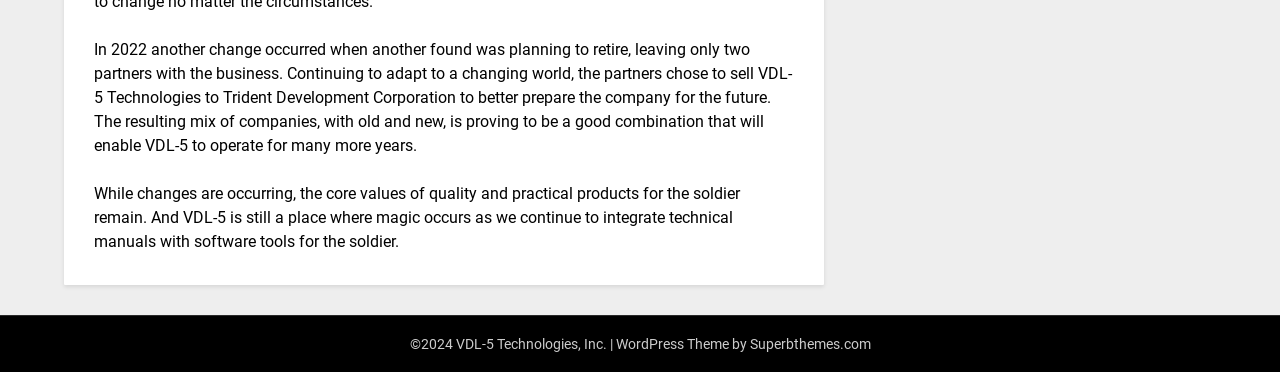Determine the bounding box for the HTML element described here: "Superbthemes.com". The coordinates should be given as [left, top, right, bottom] with each number being a float between 0 and 1.

[0.586, 0.903, 0.68, 0.946]